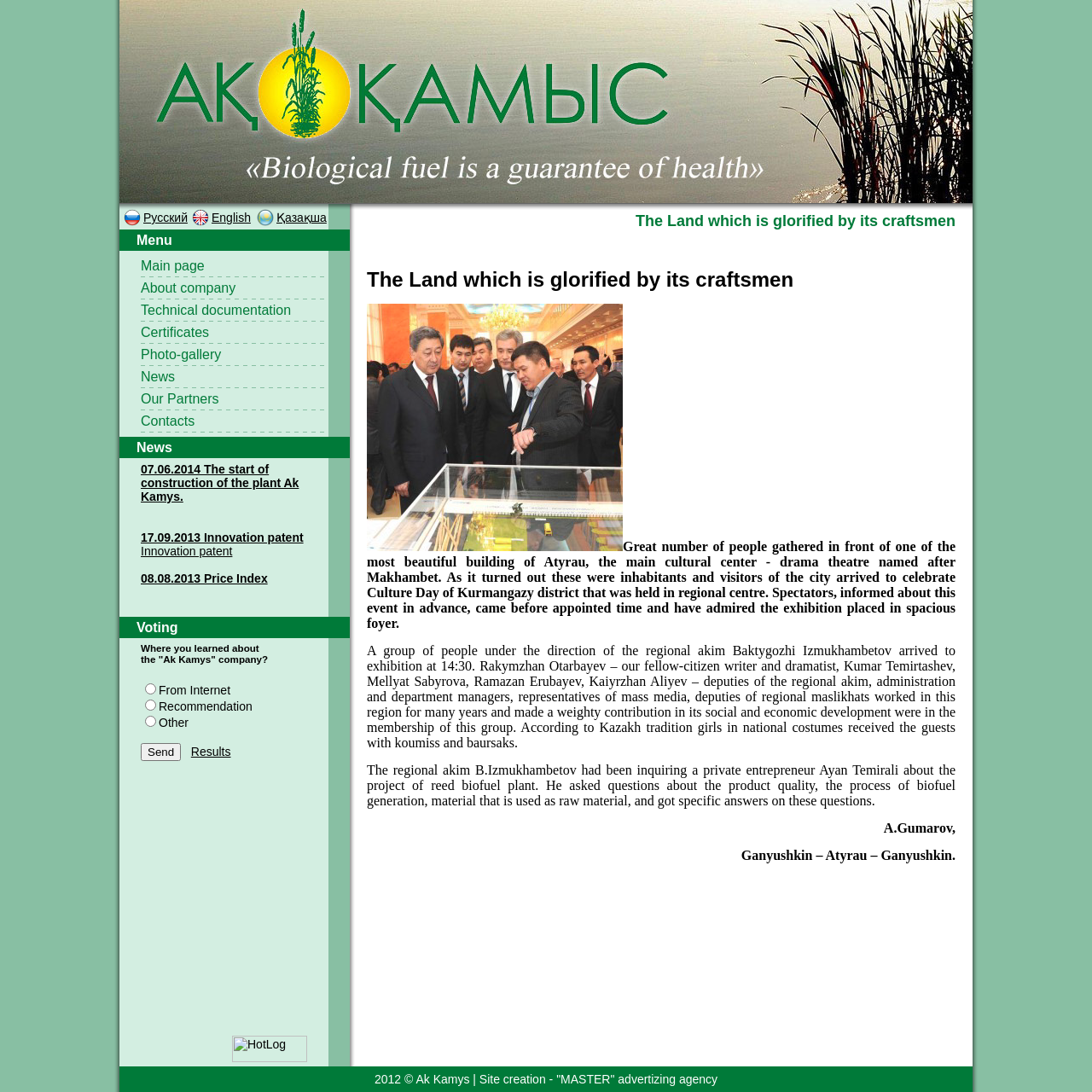Pinpoint the bounding box coordinates of the element to be clicked to execute the instruction: "Click the English link".

[0.194, 0.193, 0.23, 0.205]